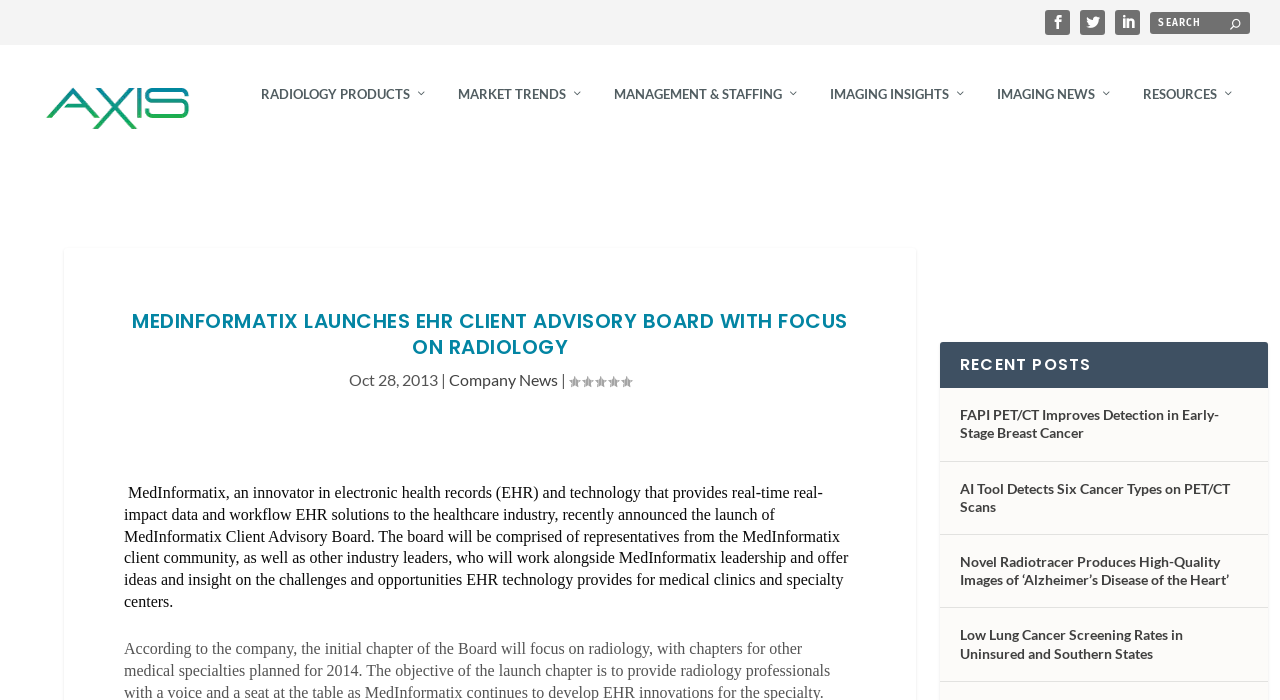What is the objective of the launch chapter? Please answer the question using a single word or phrase based on the image.

Provide radiology professionals a voice